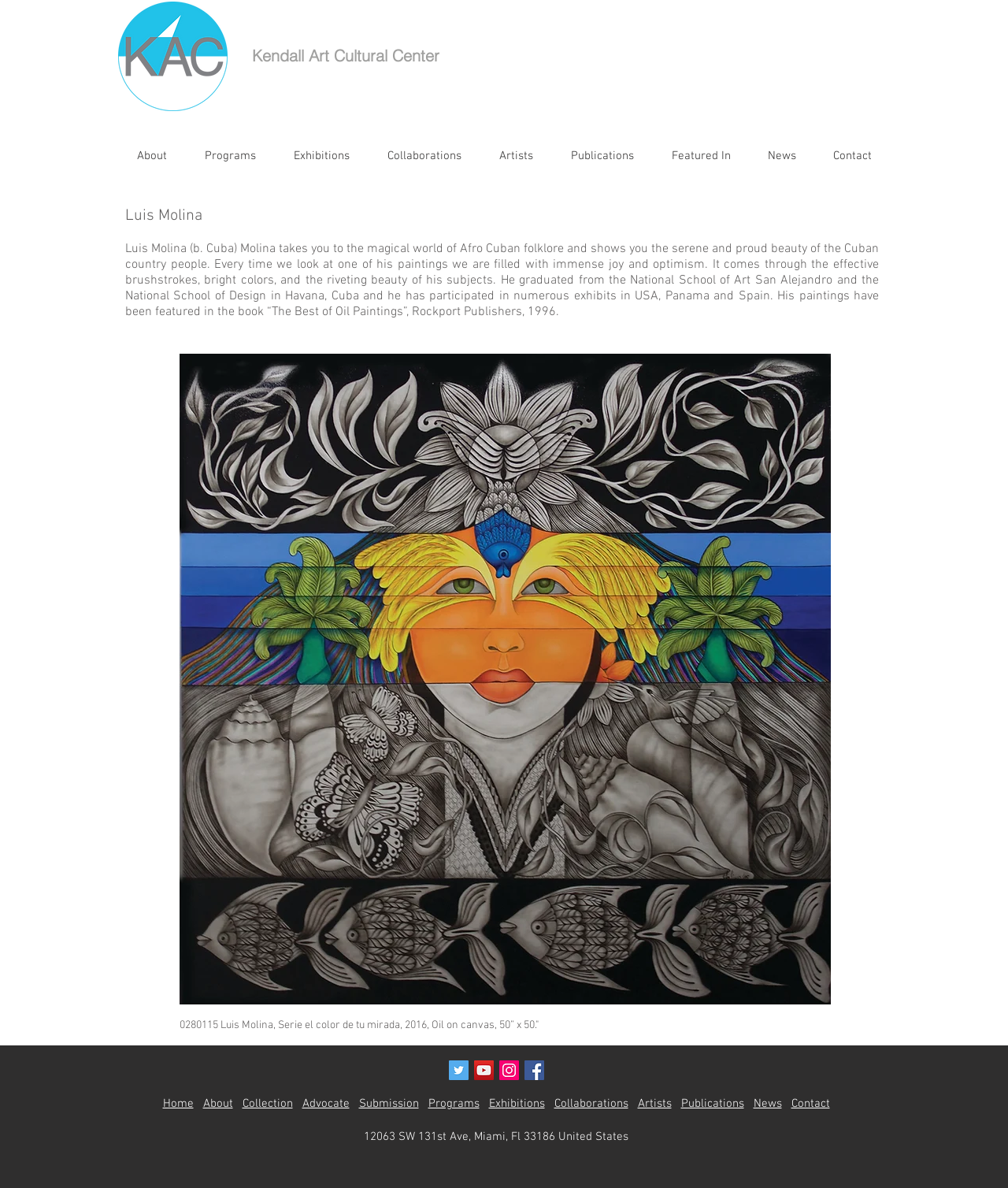Determine the main heading text of the webpage.

Kendall Art Cultural Center